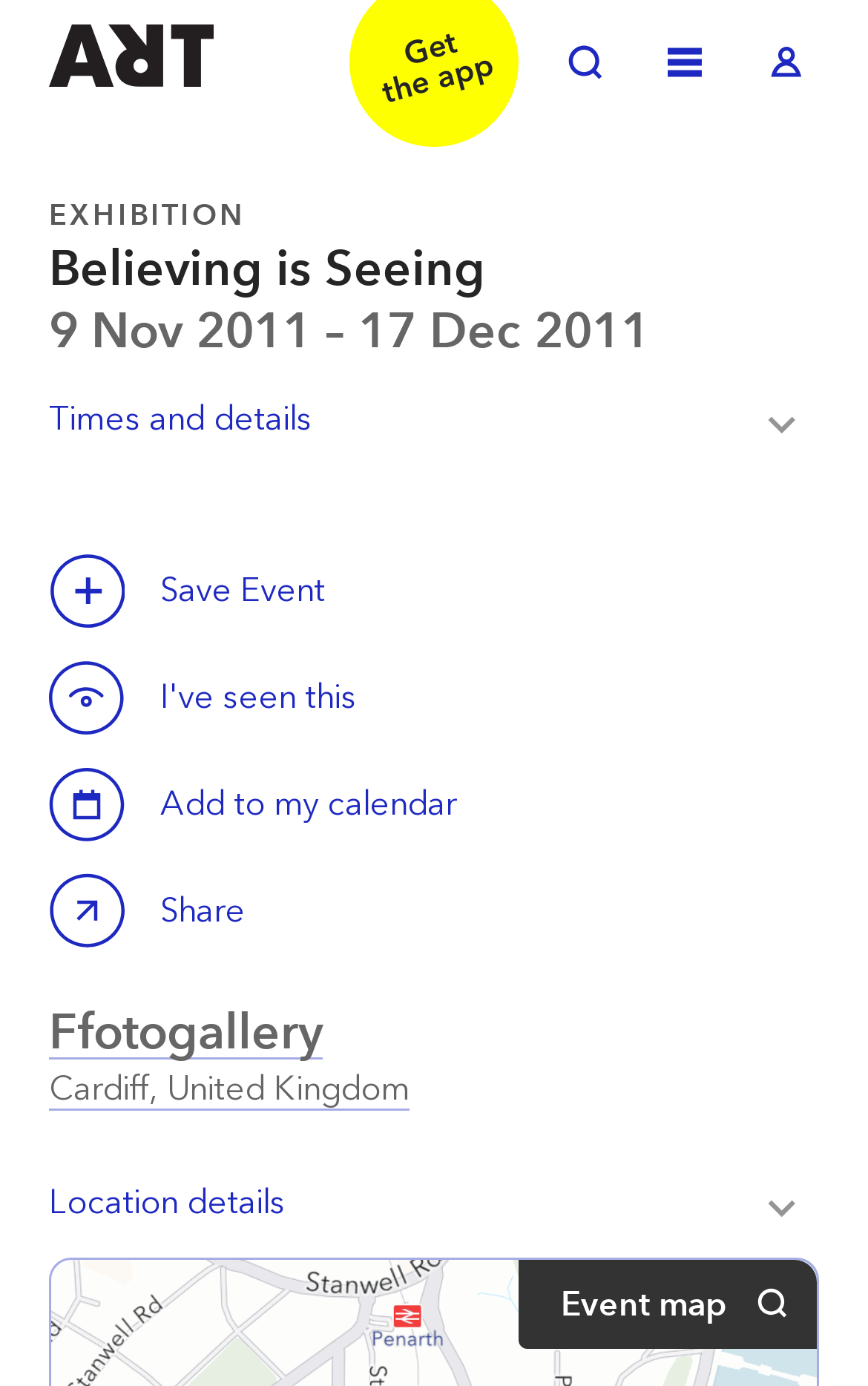Determine the bounding box coordinates of the clickable region to execute the instruction: "Toggle search". The coordinates should be four float numbers between 0 and 1, denoted as [left, top, right, bottom].

[0.636, 0.022, 0.713, 0.071]